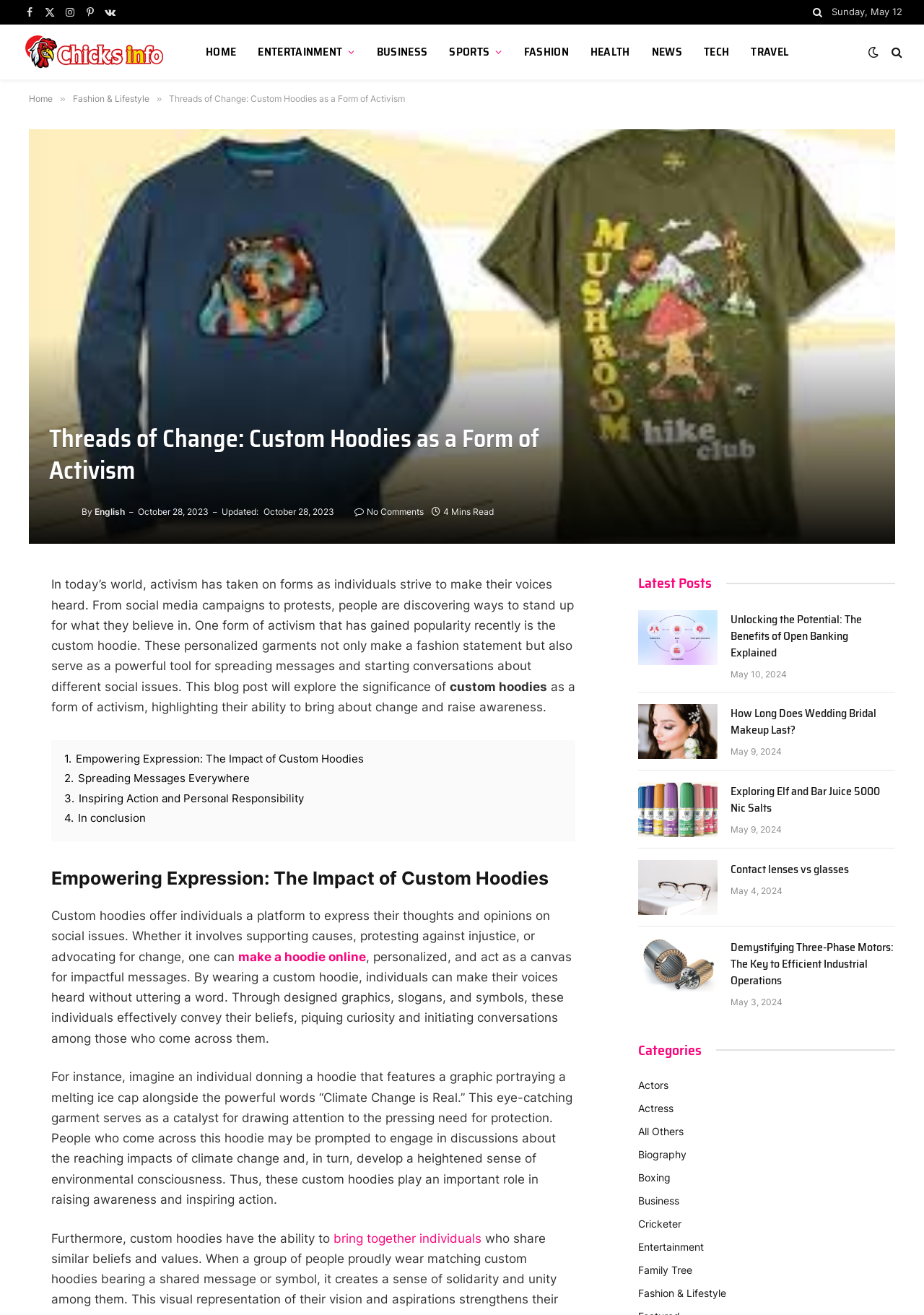Please identify the coordinates of the bounding box for the clickable region that will accomplish this instruction: "Read the article 'Threads of Change: Custom Hoodies as a Form of Activism'".

[0.031, 0.099, 0.969, 0.414]